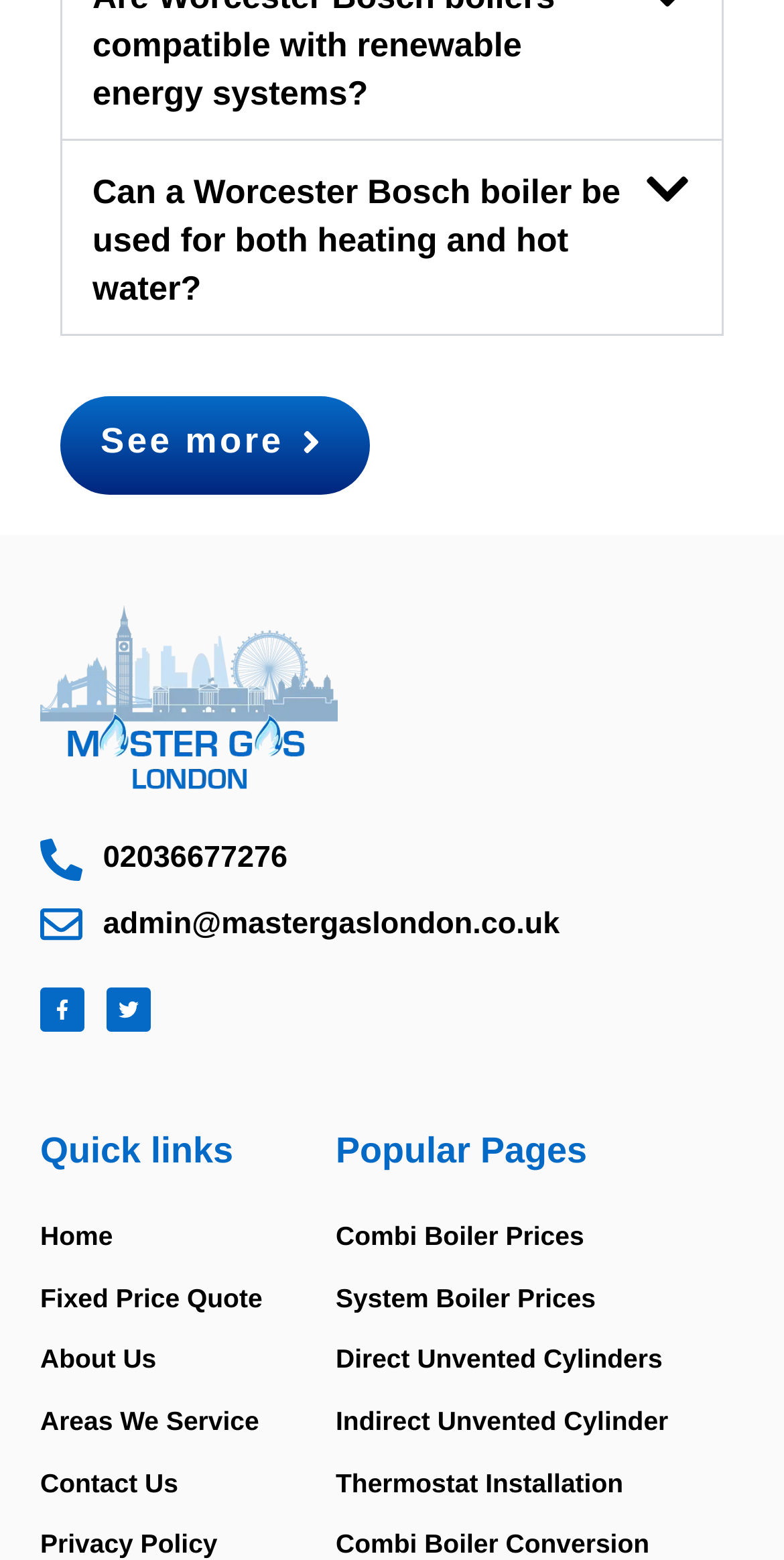Pinpoint the bounding box coordinates of the clickable area necessary to execute the following instruction: "Visit the 'Home' page". The coordinates should be given as four float numbers between 0 and 1, namely [left, top, right, bottom].

[0.051, 0.775, 0.428, 0.812]